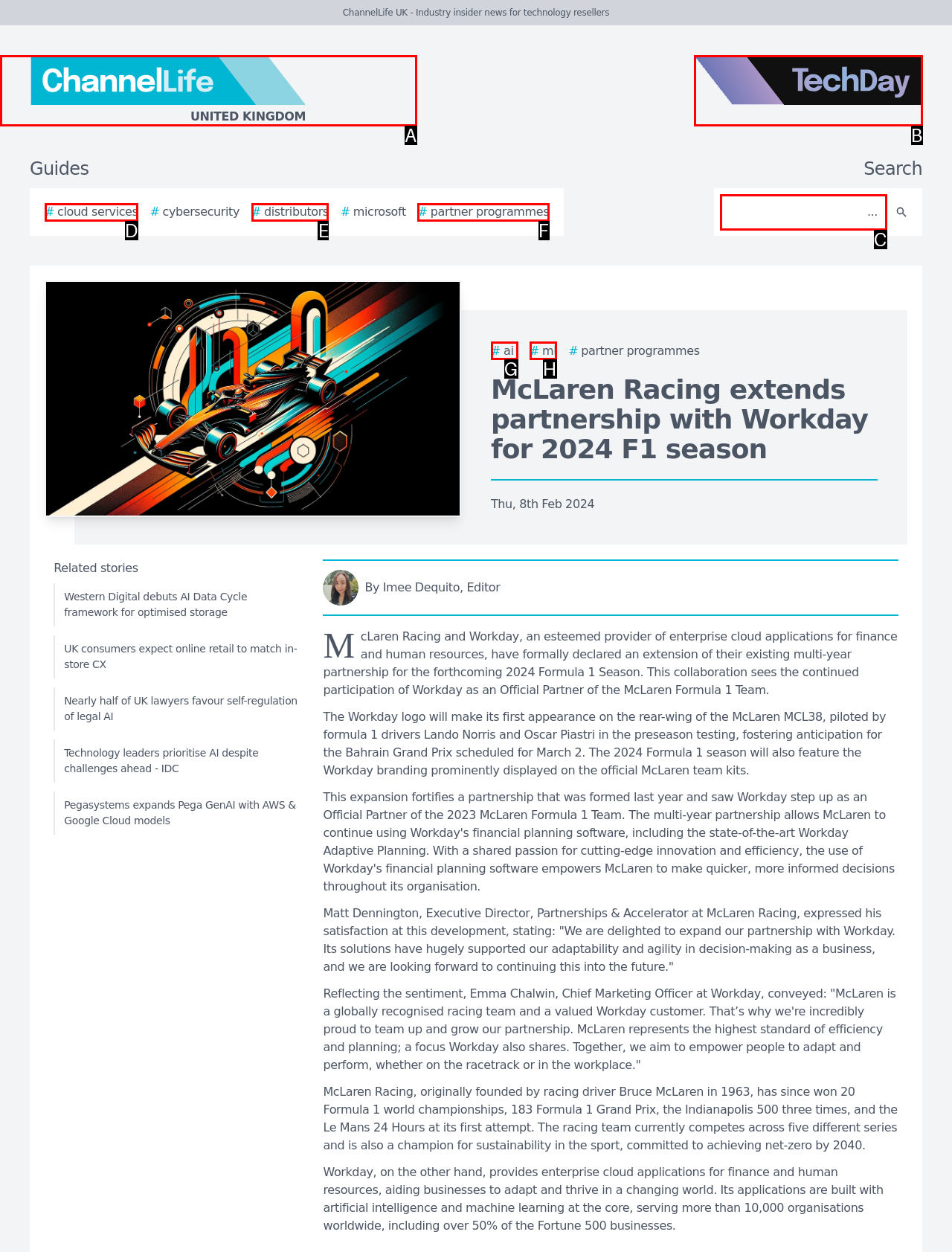Based on the description # cloud services, identify the most suitable HTML element from the options. Provide your answer as the corresponding letter.

D